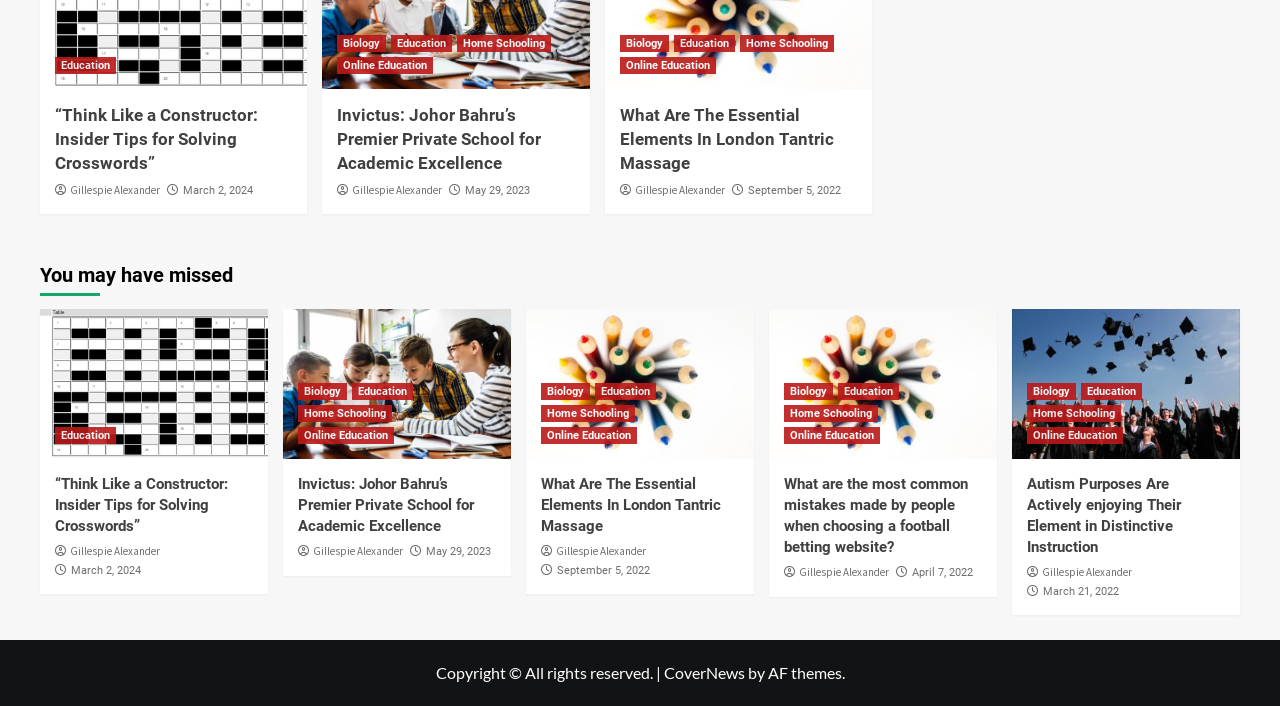Extract the bounding box coordinates of the UI element described: "CoverNews". Provide the coordinates in the format [left, top, right, bottom] with values ranging from 0 to 1.

[0.518, 0.94, 0.582, 0.966]